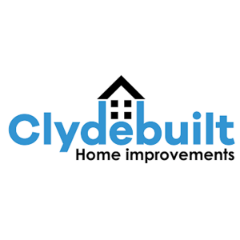What is written below the company name?
Using the image, answer in one word or phrase.

Home improvements